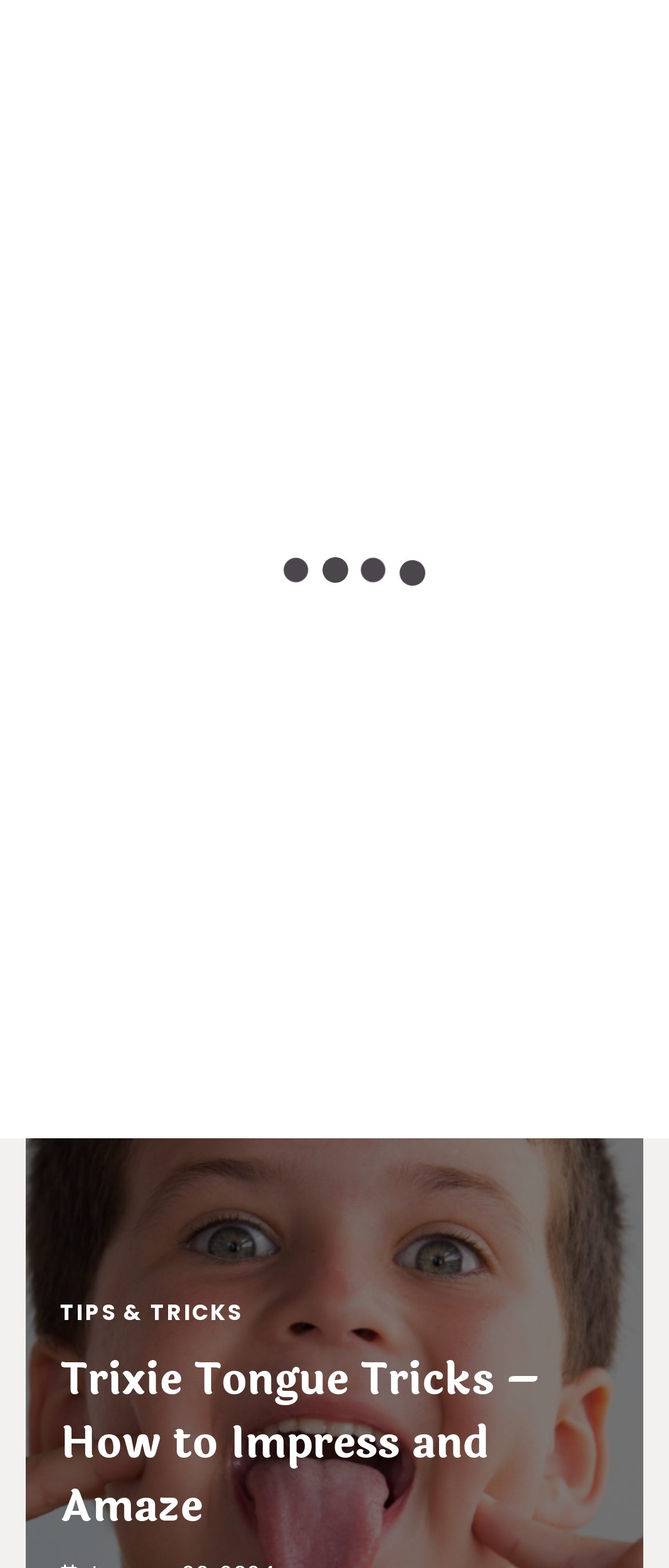Determine the primary headline of the webpage.

Trixie Tongue Tricks – How to Impress and Amaze